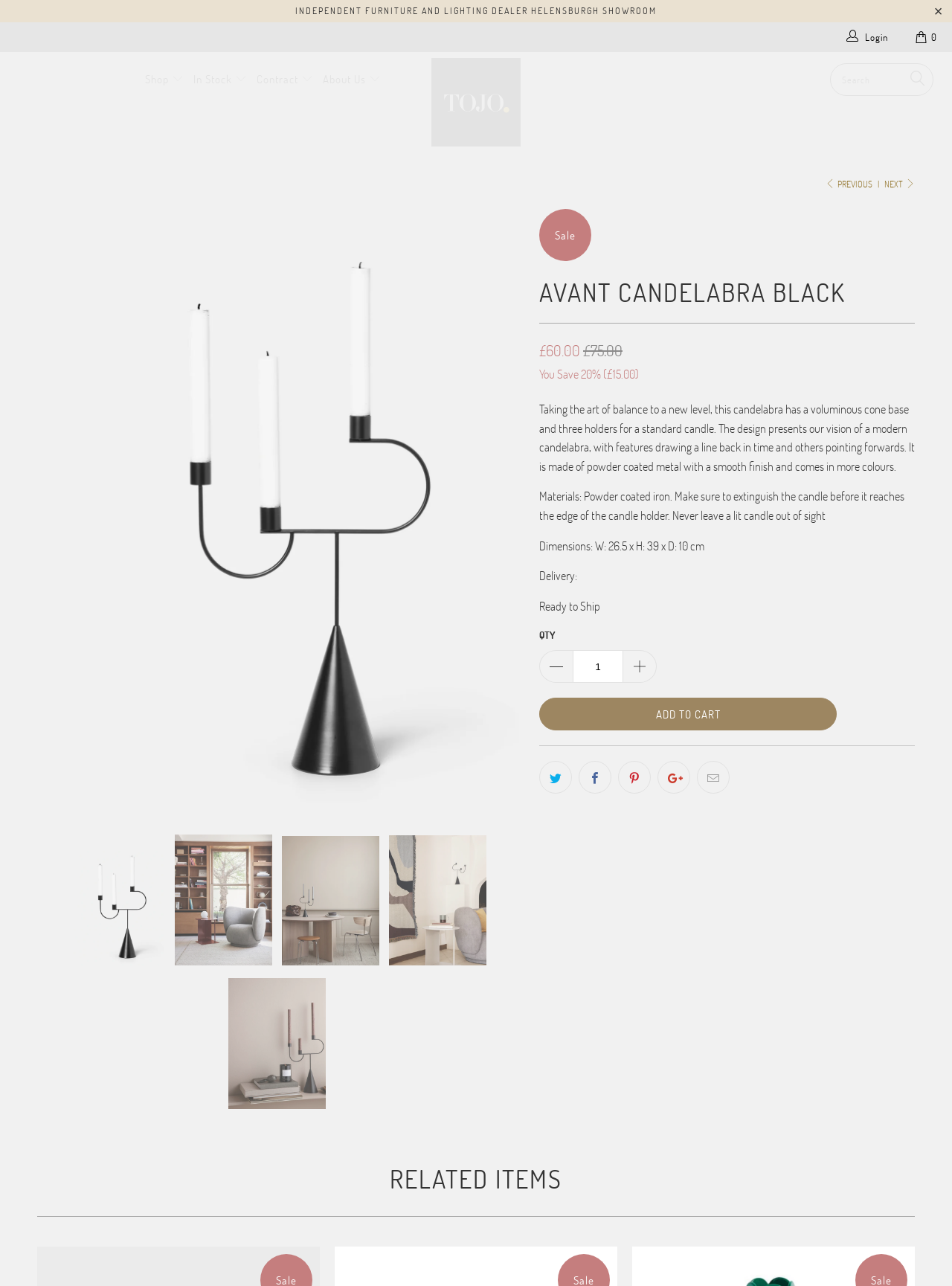Please identify the bounding box coordinates of the clickable area that will allow you to execute the instruction: "Add to cart".

[0.566, 0.543, 0.879, 0.568]